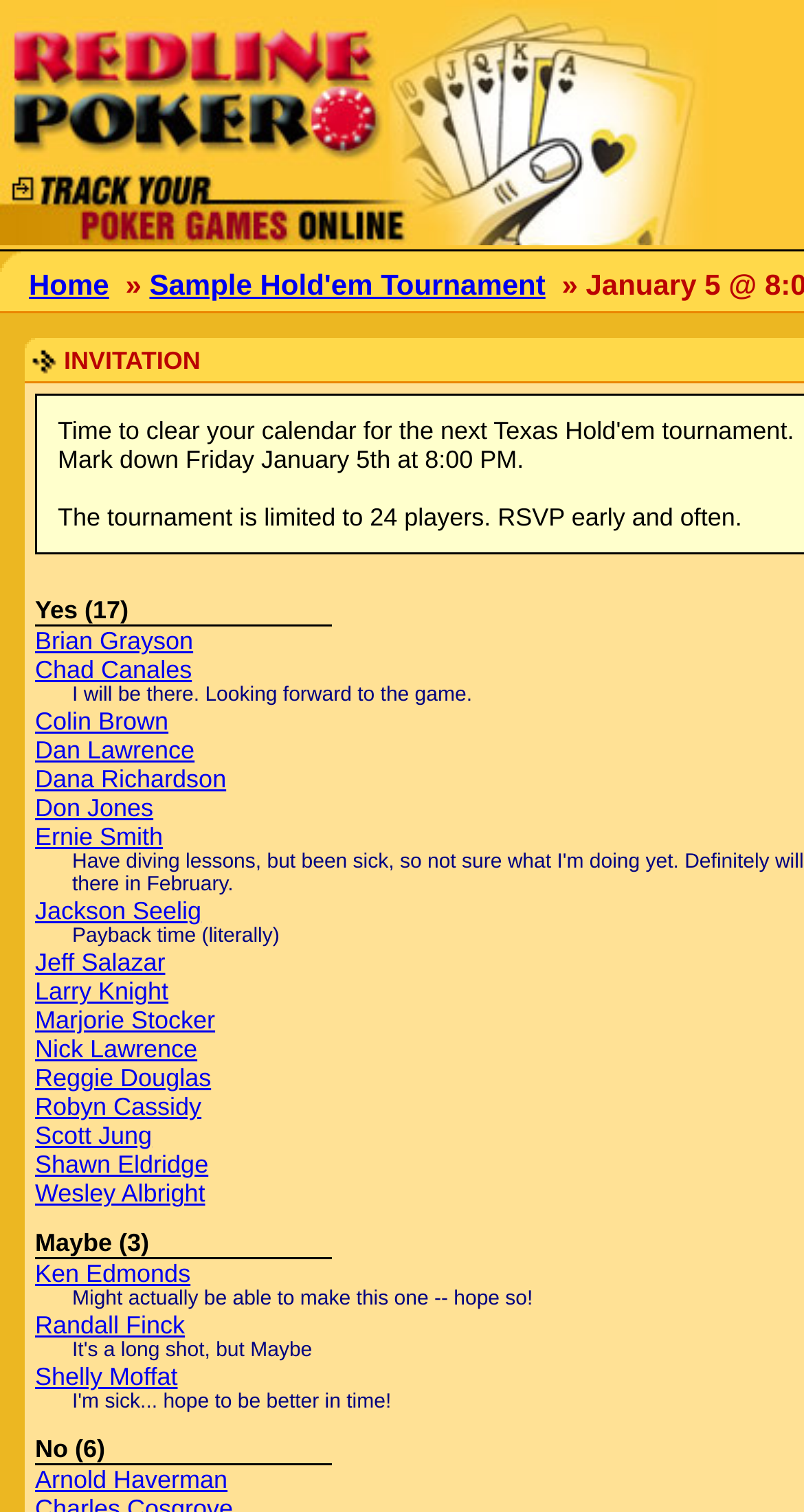Determine the bounding box coordinates of the clickable element to achieve the following action: 'Click on Home'. Provide the coordinates as four float values between 0 and 1, formatted as [left, top, right, bottom].

[0.0, 0.147, 0.892, 0.166]